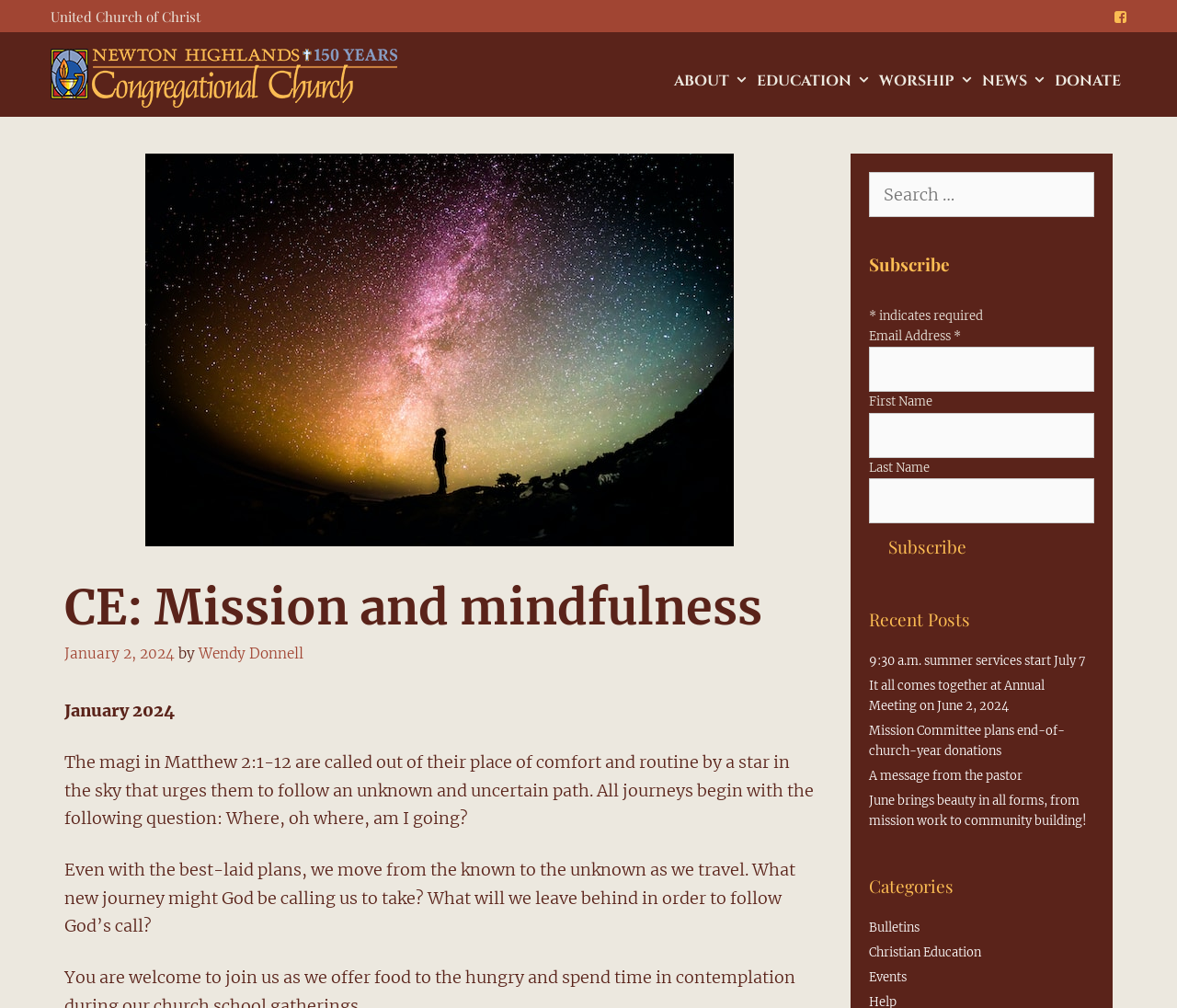Consider the image and give a detailed and elaborate answer to the question: 
What is the title of the current article?

I found the answer by looking at the heading element with ID 253, which is a child of the header element with ID 180, and has the content 'CE: Mission and mindfulness'.